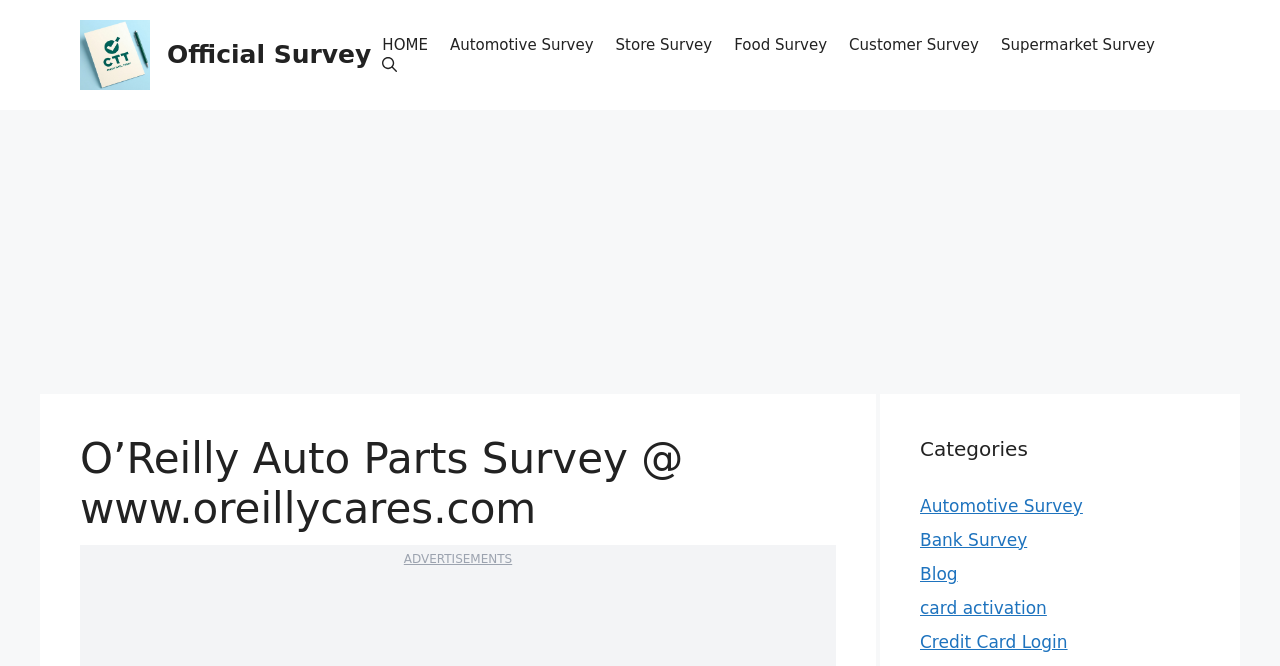Identify the bounding box coordinates of the clickable region required to complete the instruction: "Take the Automotive Survey". The coordinates should be given as four float numbers within the range of 0 and 1, i.e., [left, top, right, bottom].

[0.719, 0.744, 0.846, 0.775]